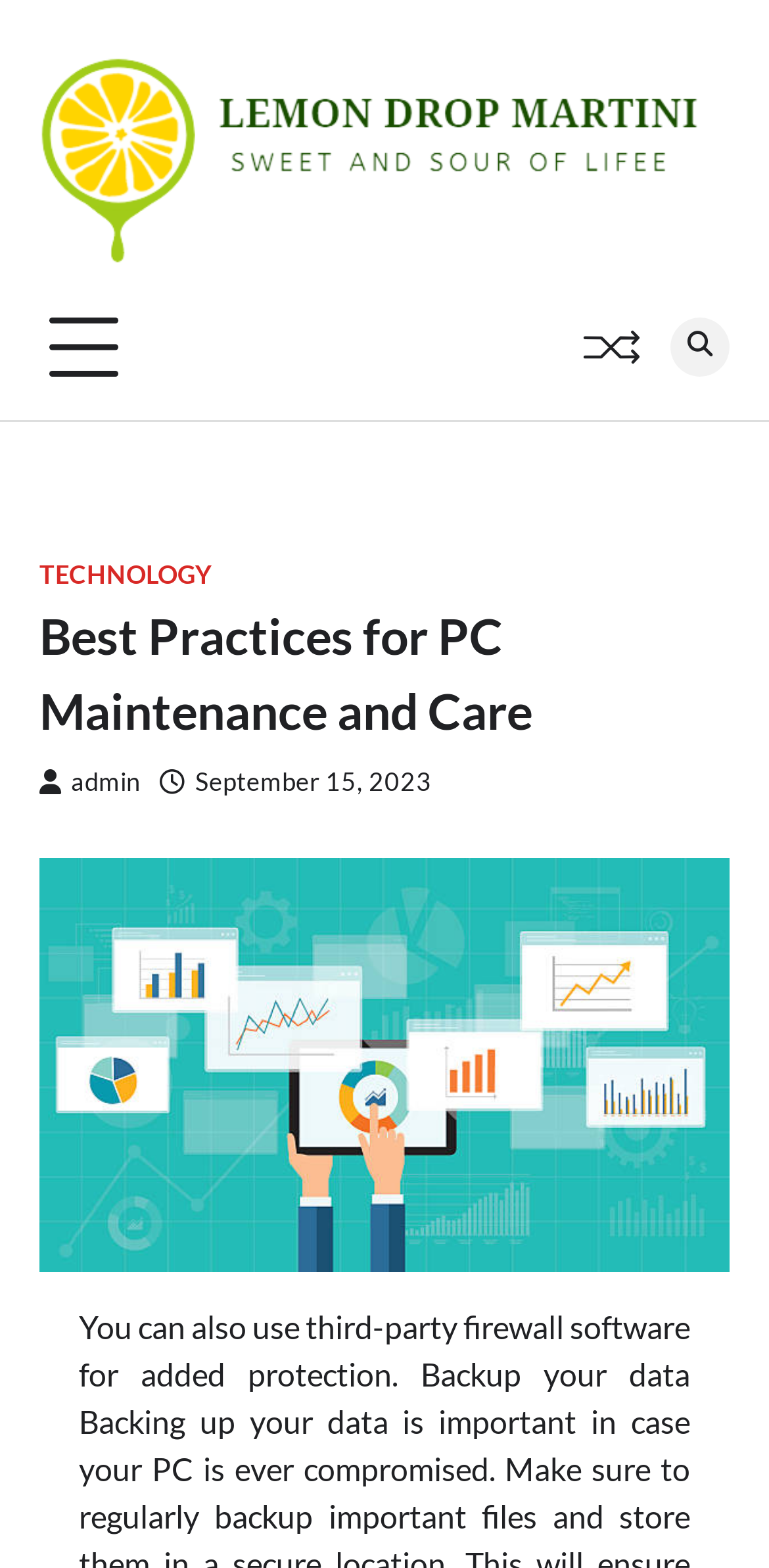Is the button on the webpage expanded?
Provide a short answer using one word or a brief phrase based on the image.

False